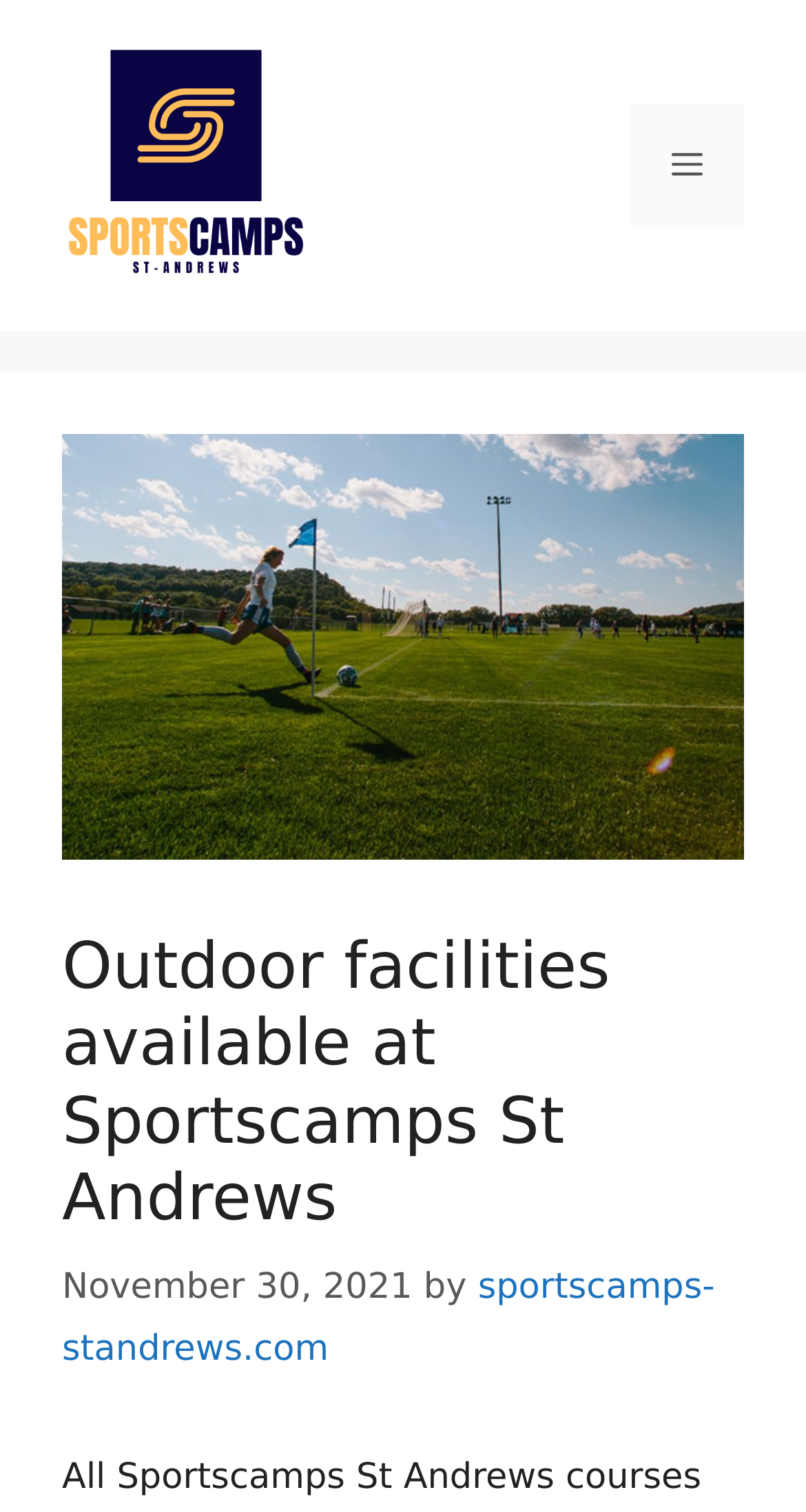Produce an elaborate caption capturing the essence of the webpage.

The webpage is about Sportscamps St Andrews, a sports camp that takes place in the summer from July to August. At the top of the page, there is a banner that spans the entire width, containing a link to the Sports Camps St-Andrews website, accompanied by an image of the same name. To the right of the banner, there is a mobile toggle button labeled "Menu" that controls the primary menu.

Below the banner, there is a header section that occupies most of the page's width. It contains a heading that reads "Outdoor facilities available at Sportscamps St Andrews". Underneath the heading, there is a timestamp indicating that the content was updated on November 30, 2021, followed by the text "by" and a link to the sportscamps-standrews.com website.